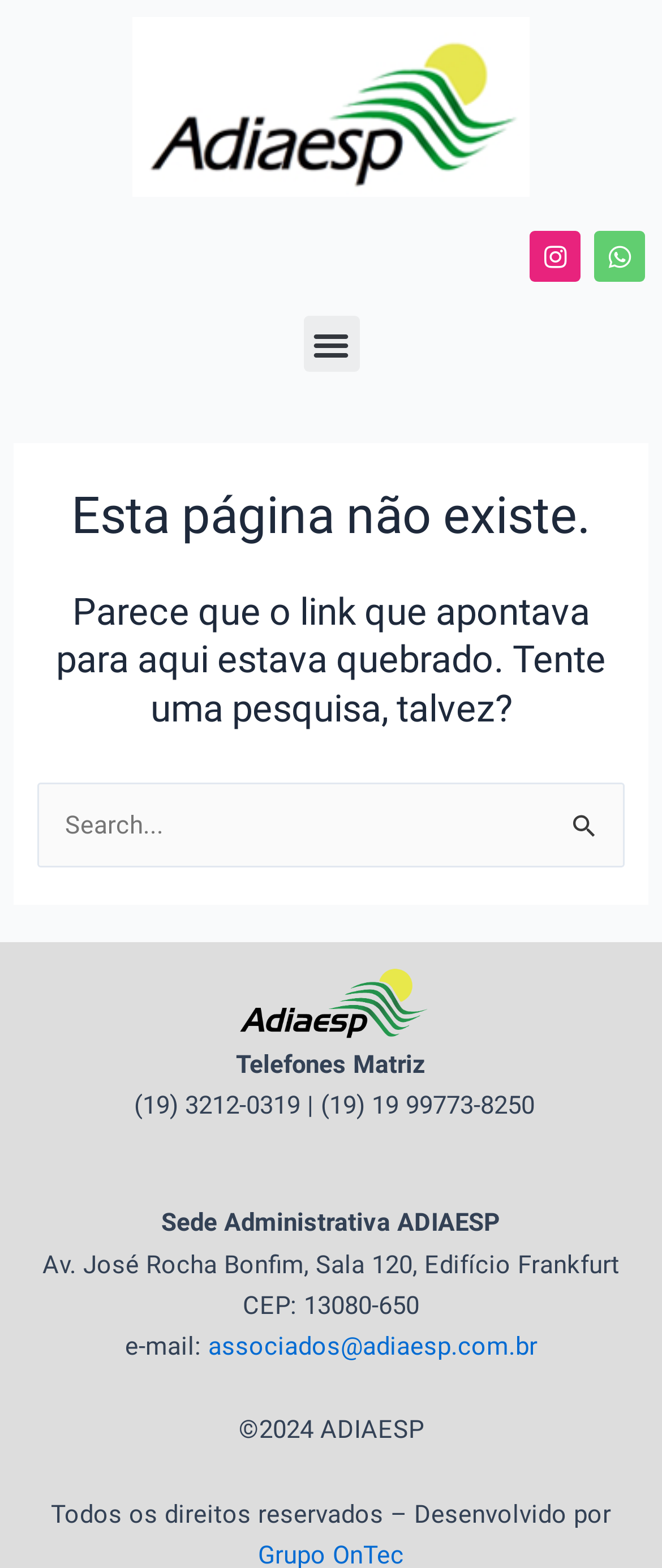What is the name of the street where ADIAESP is located?
Make sure to answer the question with a detailed and comprehensive explanation.

The street name is displayed in a static text element, which is part of the address information, located in the bottom section of the page, under the 'Sede Administrativa ADIAESP' label.